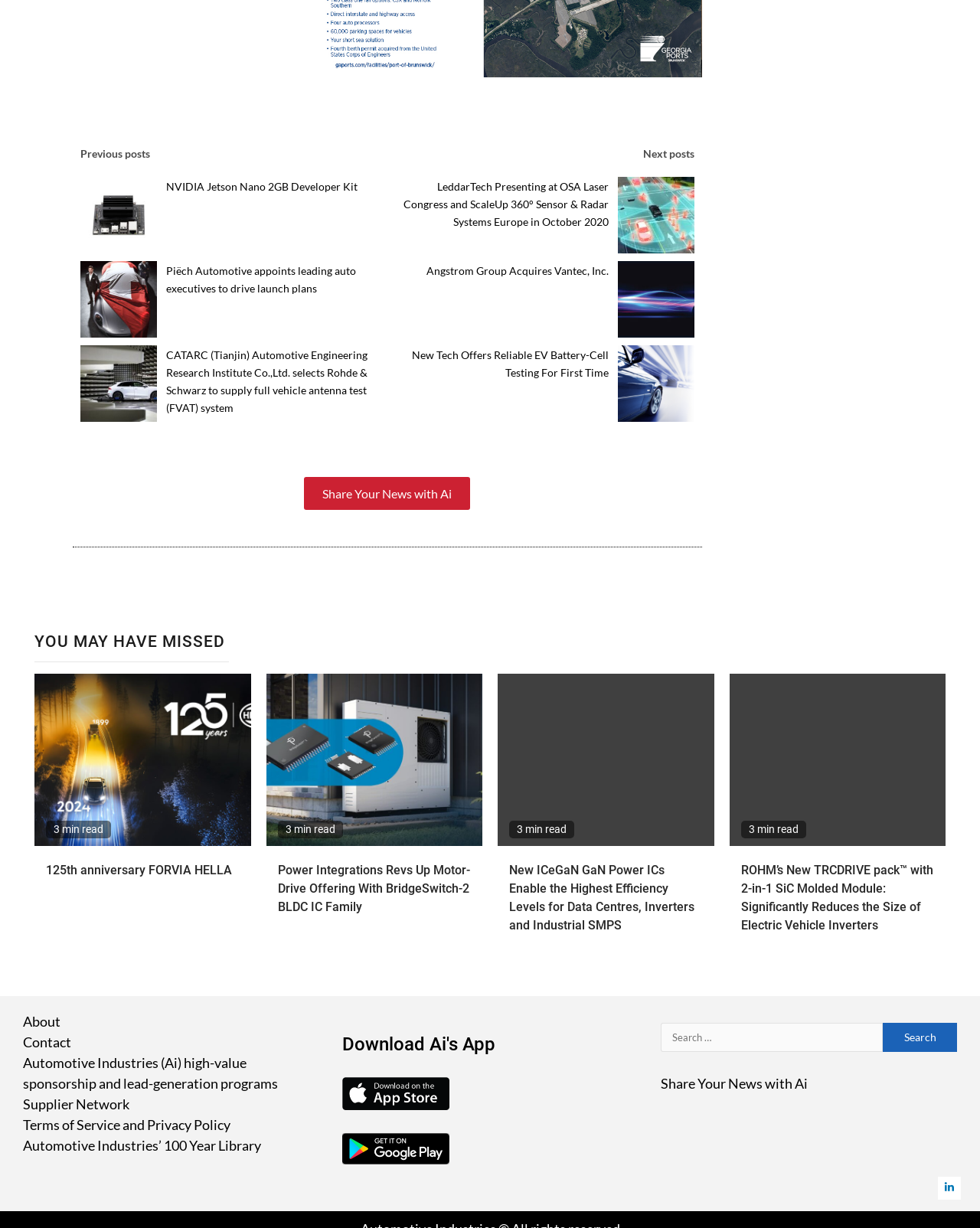Find the bounding box coordinates of the element you need to click on to perform this action: 'Click on 'Previous posts''. The coordinates should be represented by four float values between 0 and 1, in the format [left, top, right, bottom].

[0.082, 0.12, 0.153, 0.13]